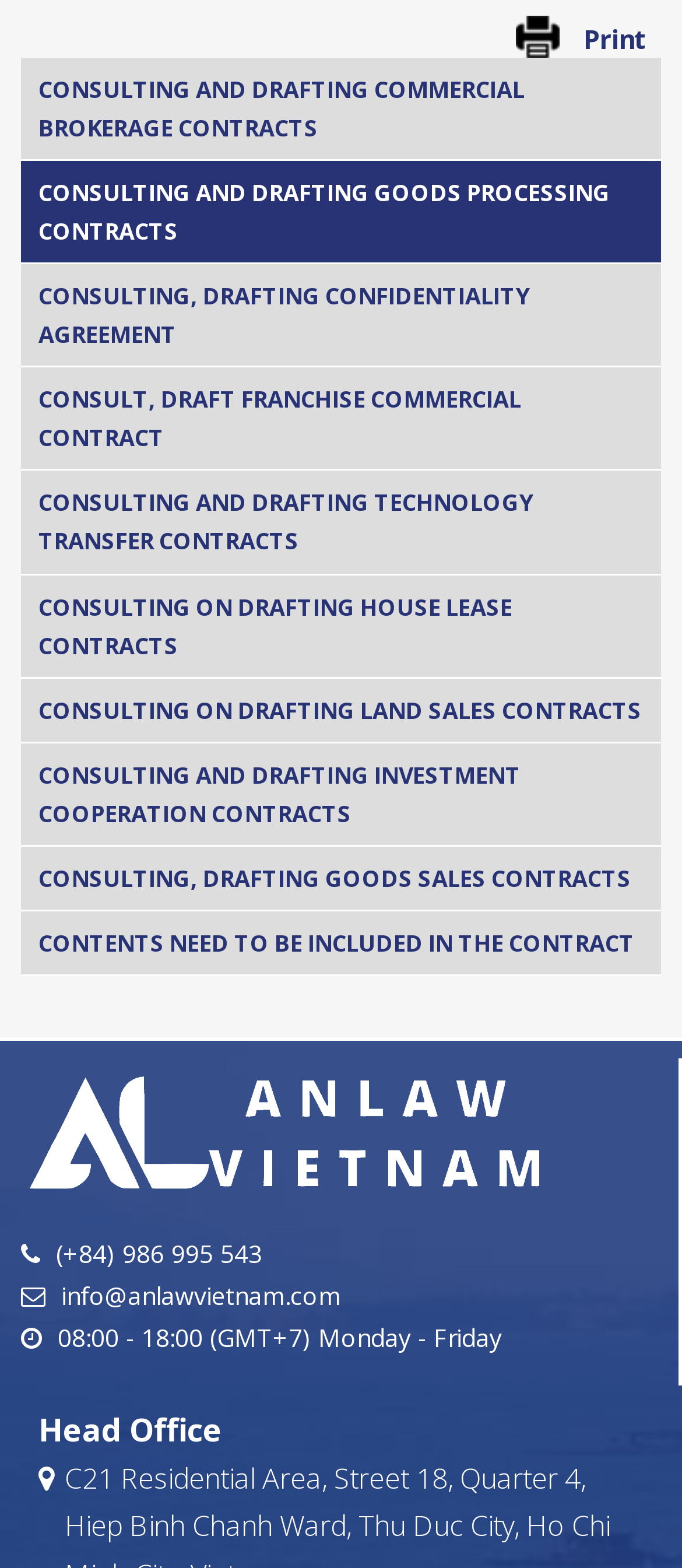Please identify the coordinates of the bounding box for the clickable region that will accomplish this instruction: "Print the page".

[0.606, 0.01, 0.969, 0.036]